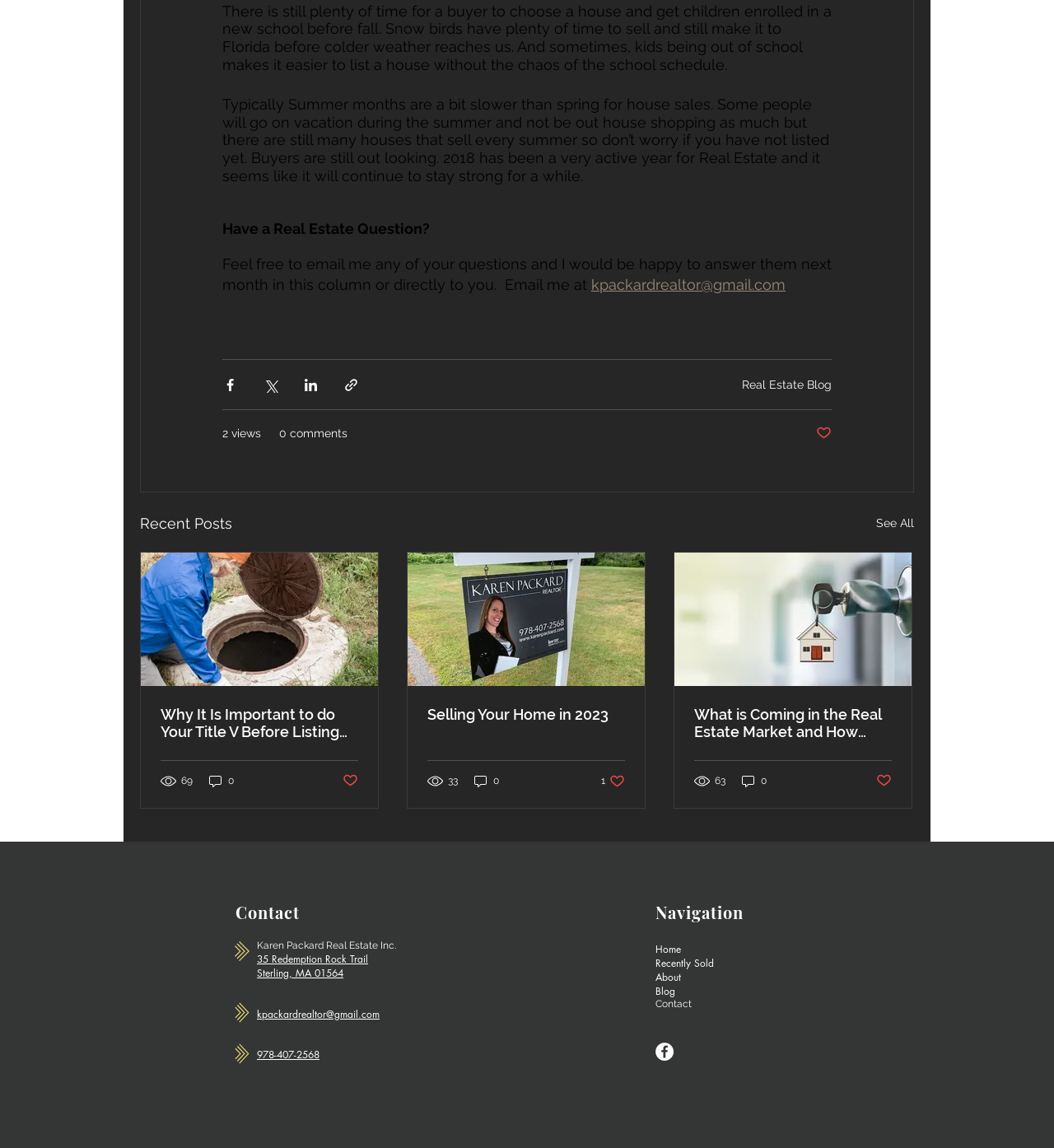Using the description "aria-label="Email this" title="Email this"", locate and provide the bounding box of the UI element.

None